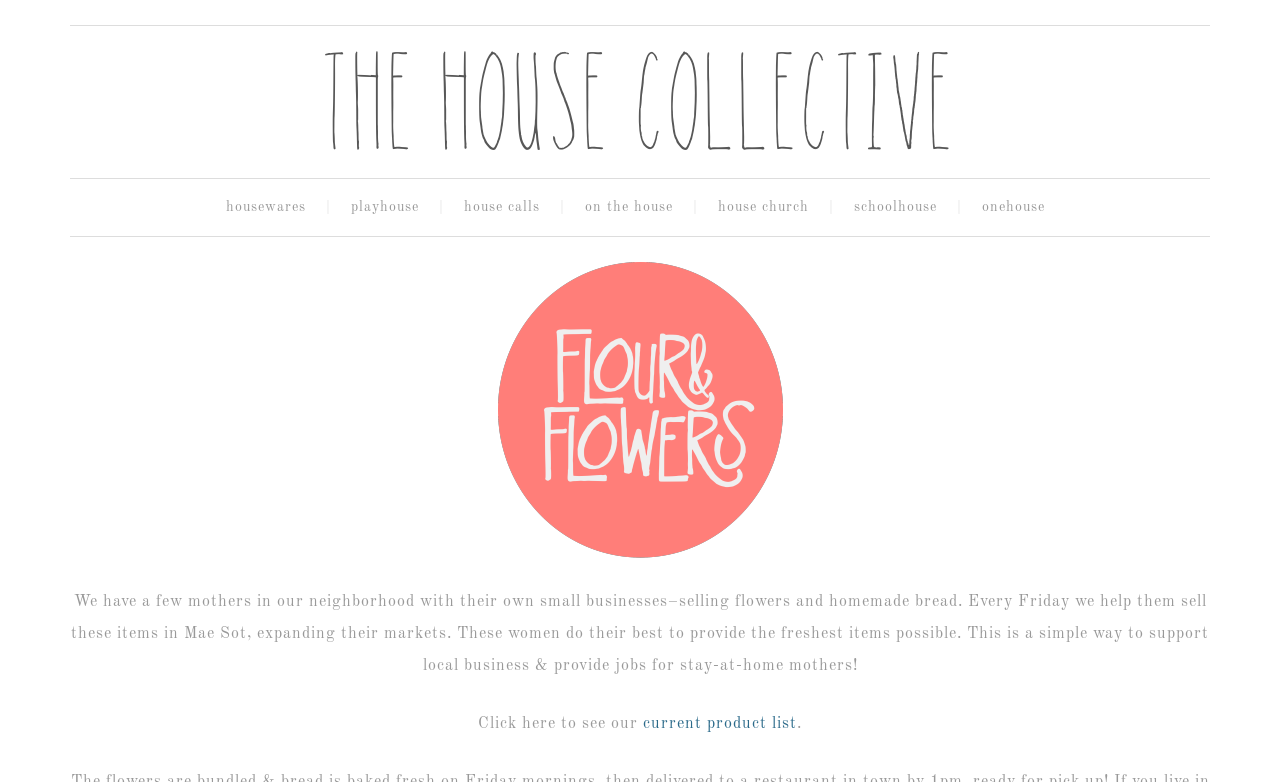Give a concise answer of one word or phrase to the question: 
What is the name of the organization?

The House Collective